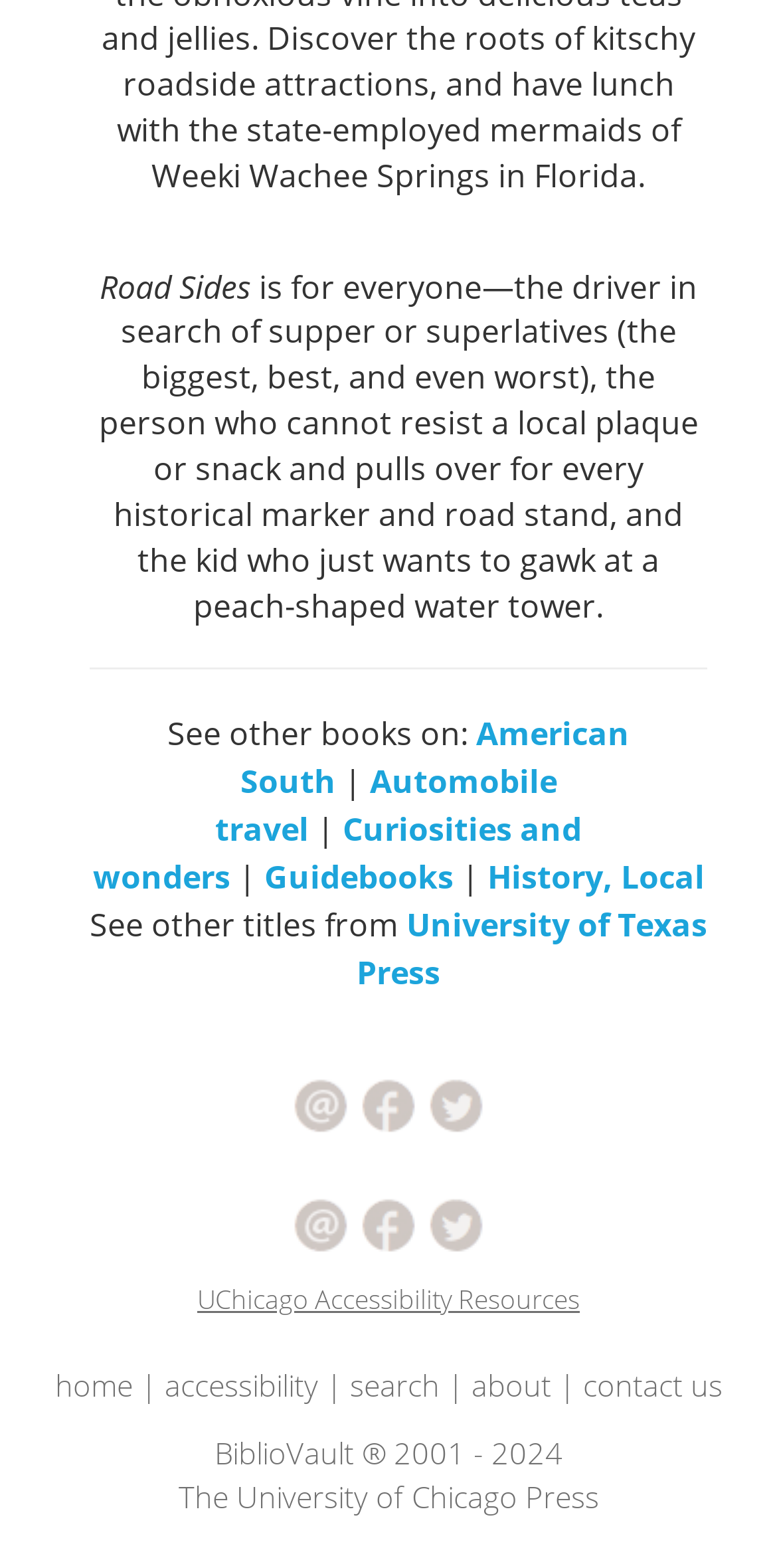Please specify the bounding box coordinates of the area that should be clicked to accomplish the following instruction: "Go to home page". The coordinates should consist of four float numbers between 0 and 1, i.e., [left, top, right, bottom].

[0.071, 0.87, 0.171, 0.896]